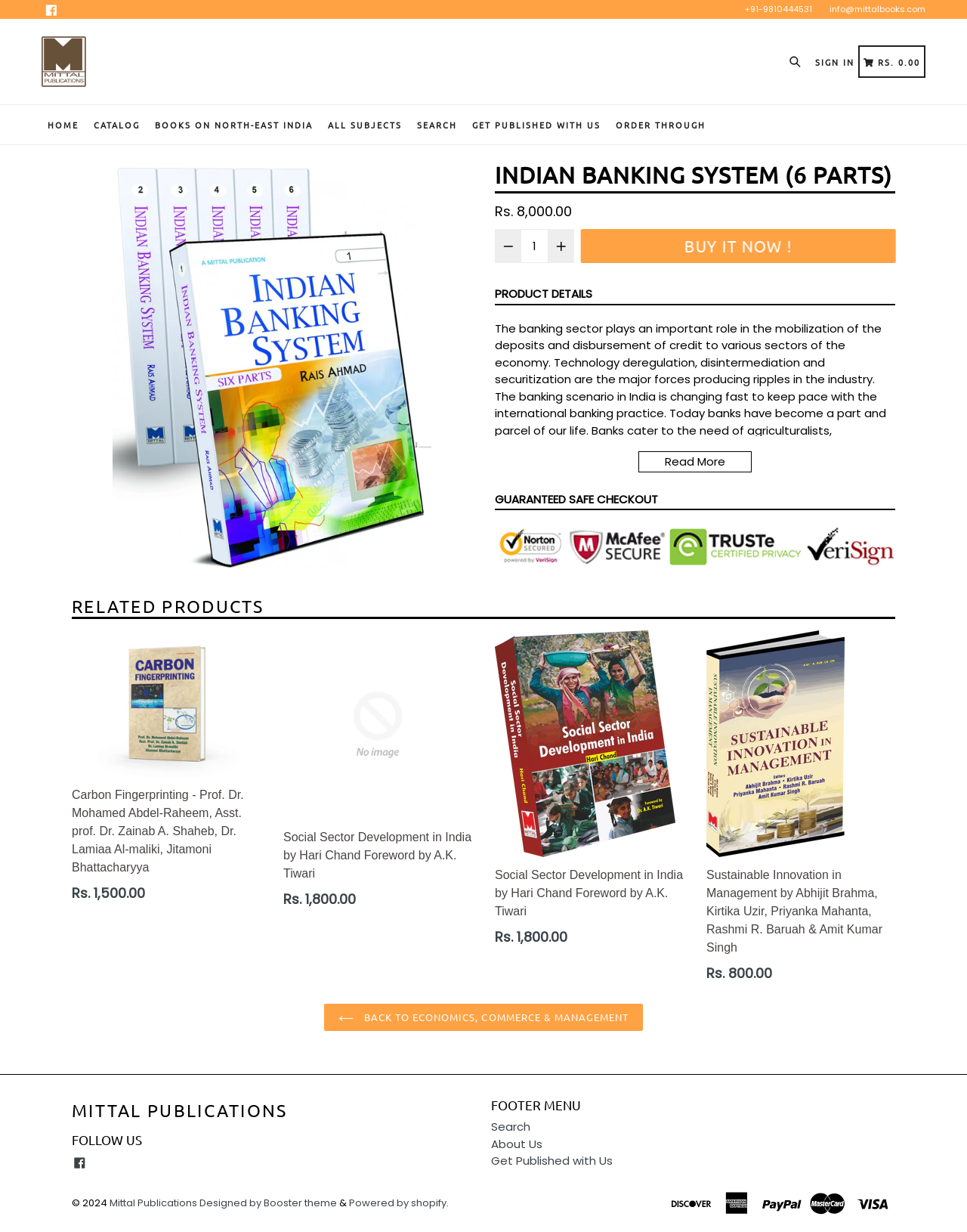What is the regular price of the book?
Based on the image, give a concise answer in the form of a single word or short phrase.

Rs. 8,000.00